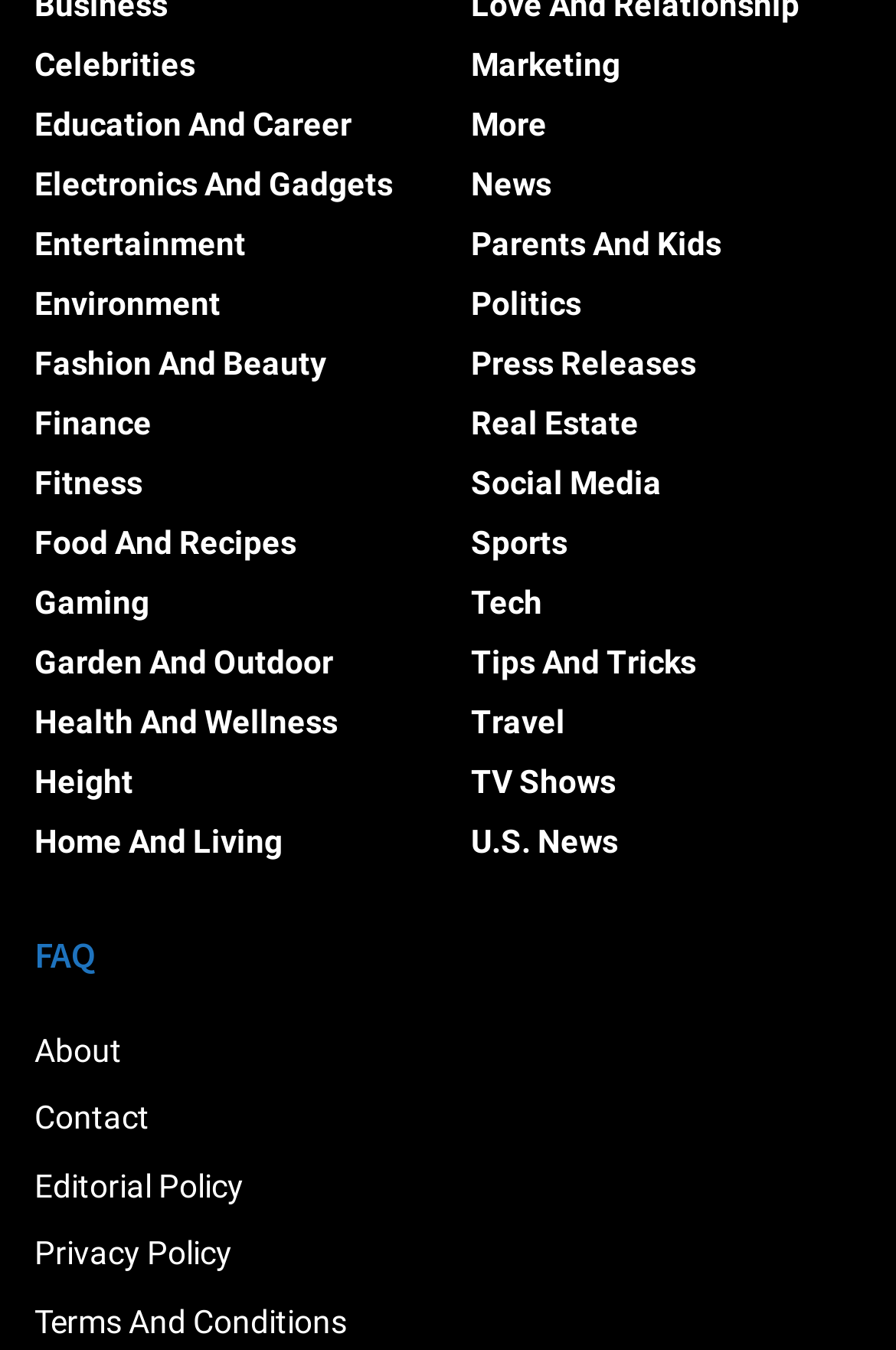What are the main categories on this webpage? Based on the screenshot, please respond with a single word or phrase.

Various topics